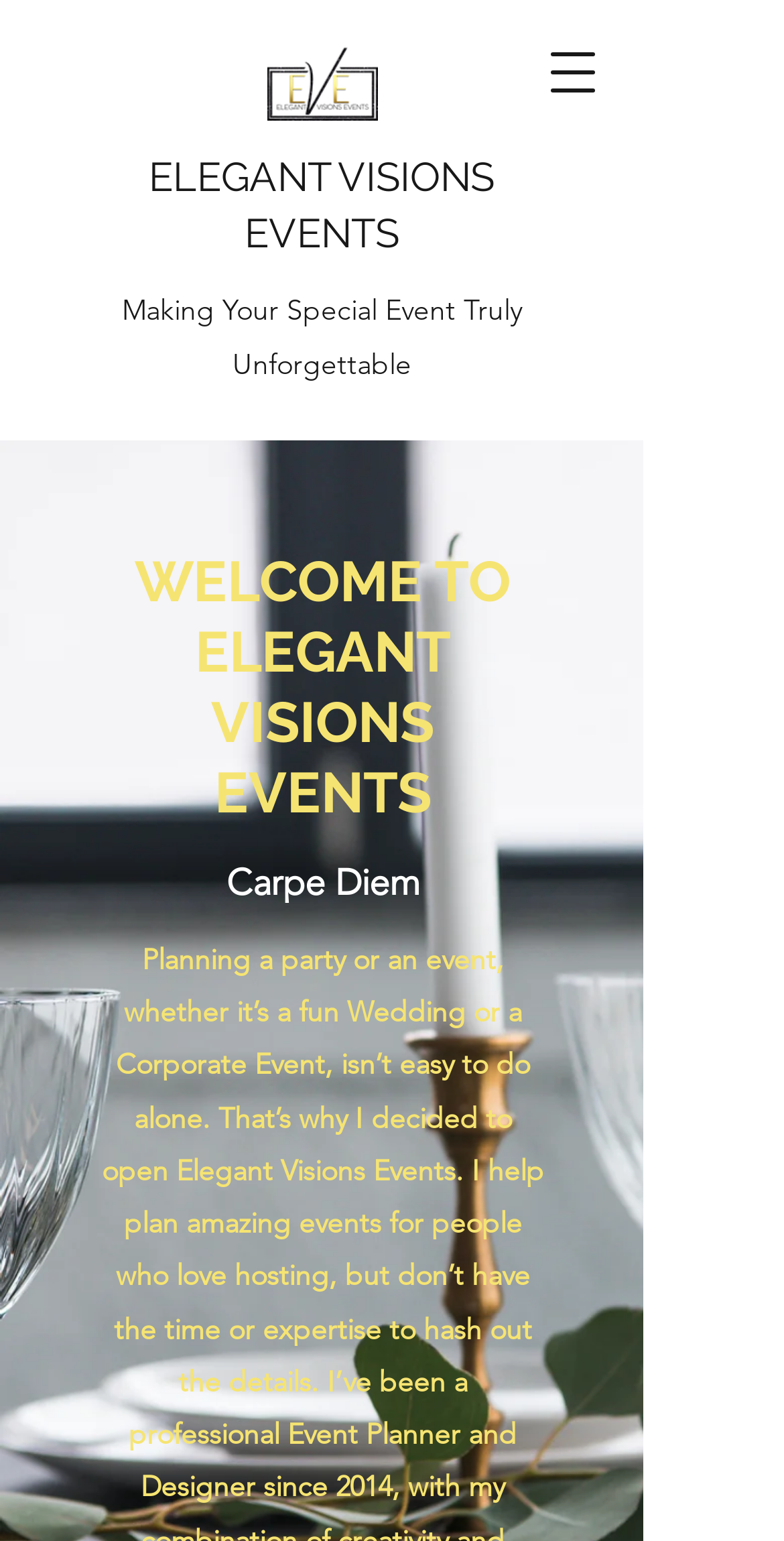What is the phrase written in the middle of the page?
Based on the image, give a one-word or short phrase answer.

Carpe Diem